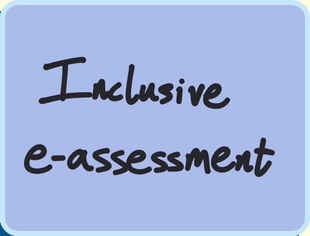Where was the talk presented?
Using the image as a reference, answer with just one word or a short phrase.

EAMS 2020